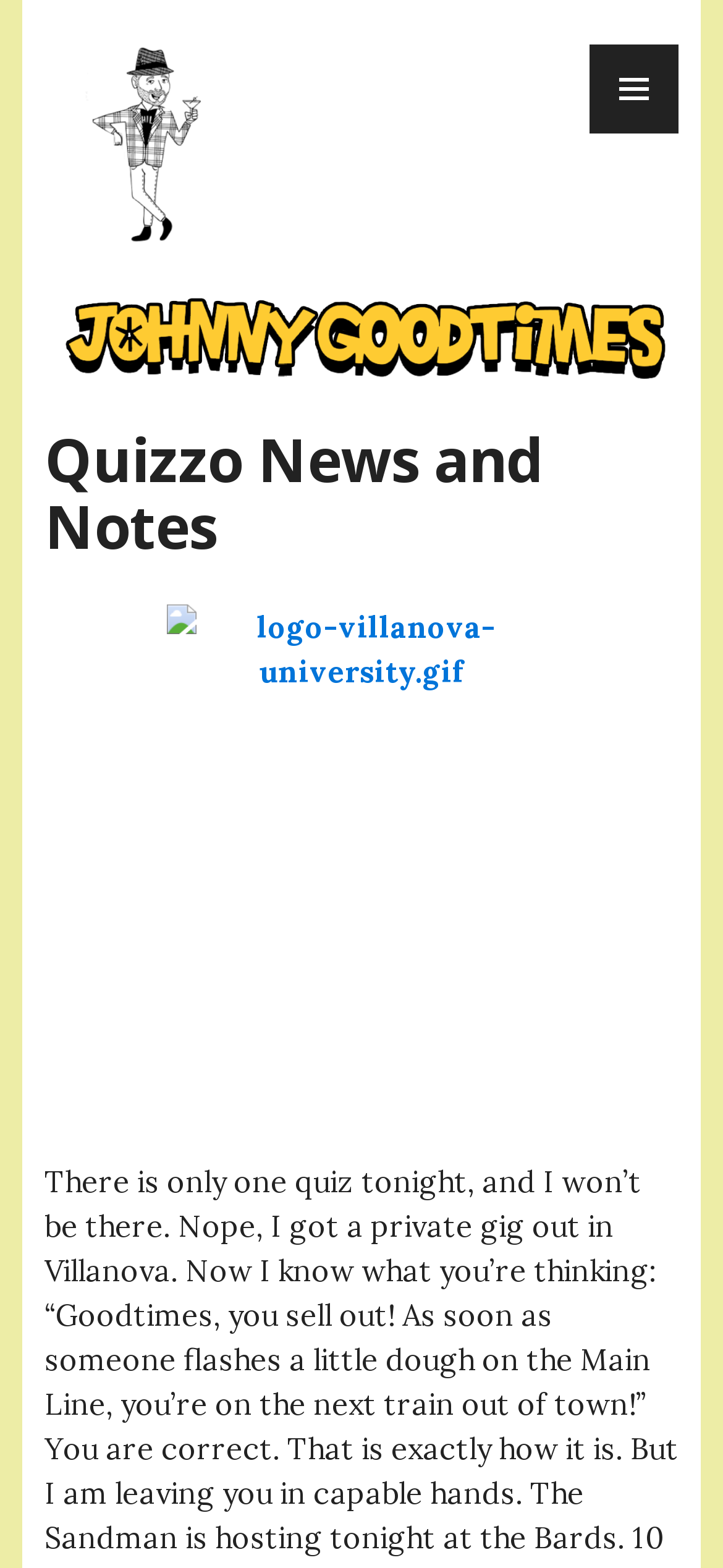Identify and extract the main heading of the webpage.

Quizzo News and Notes